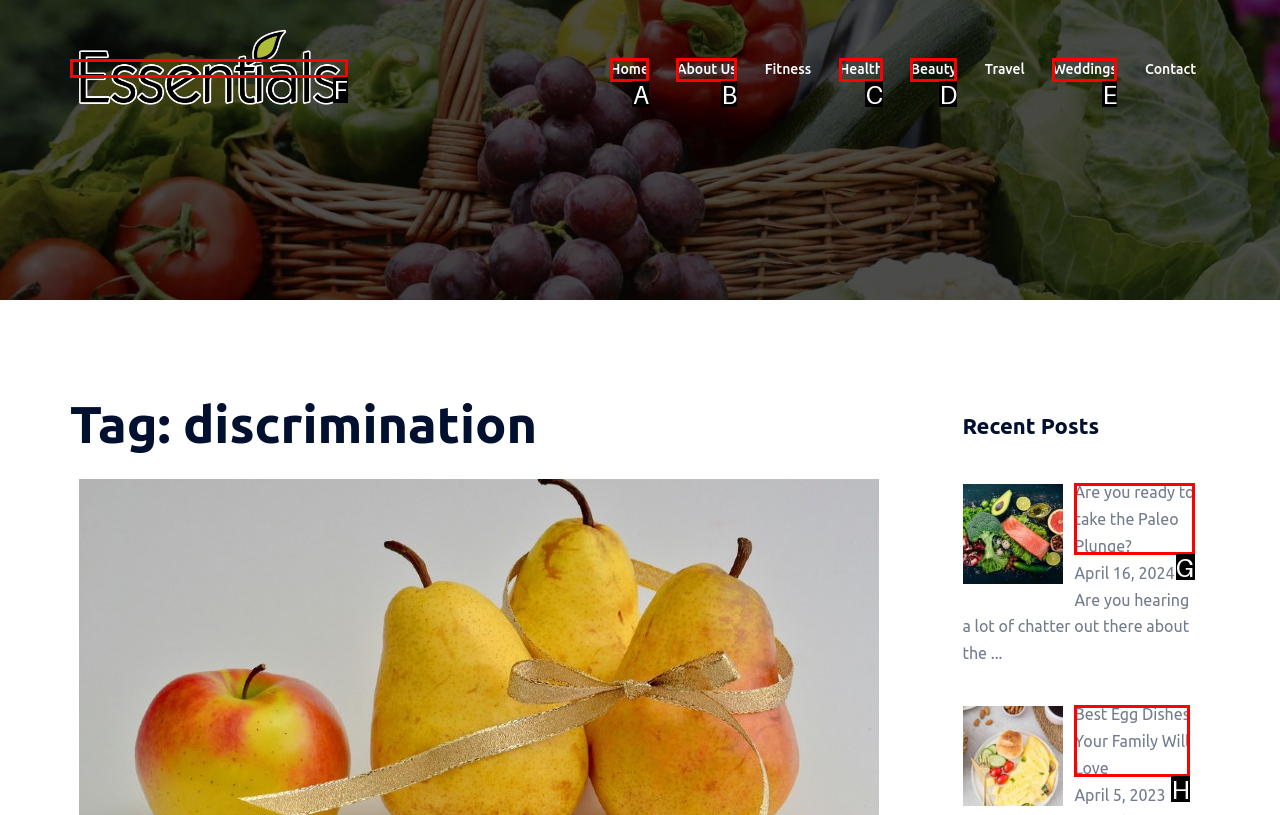Select the appropriate option that fits: Home
Reply with the letter of the correct choice.

A